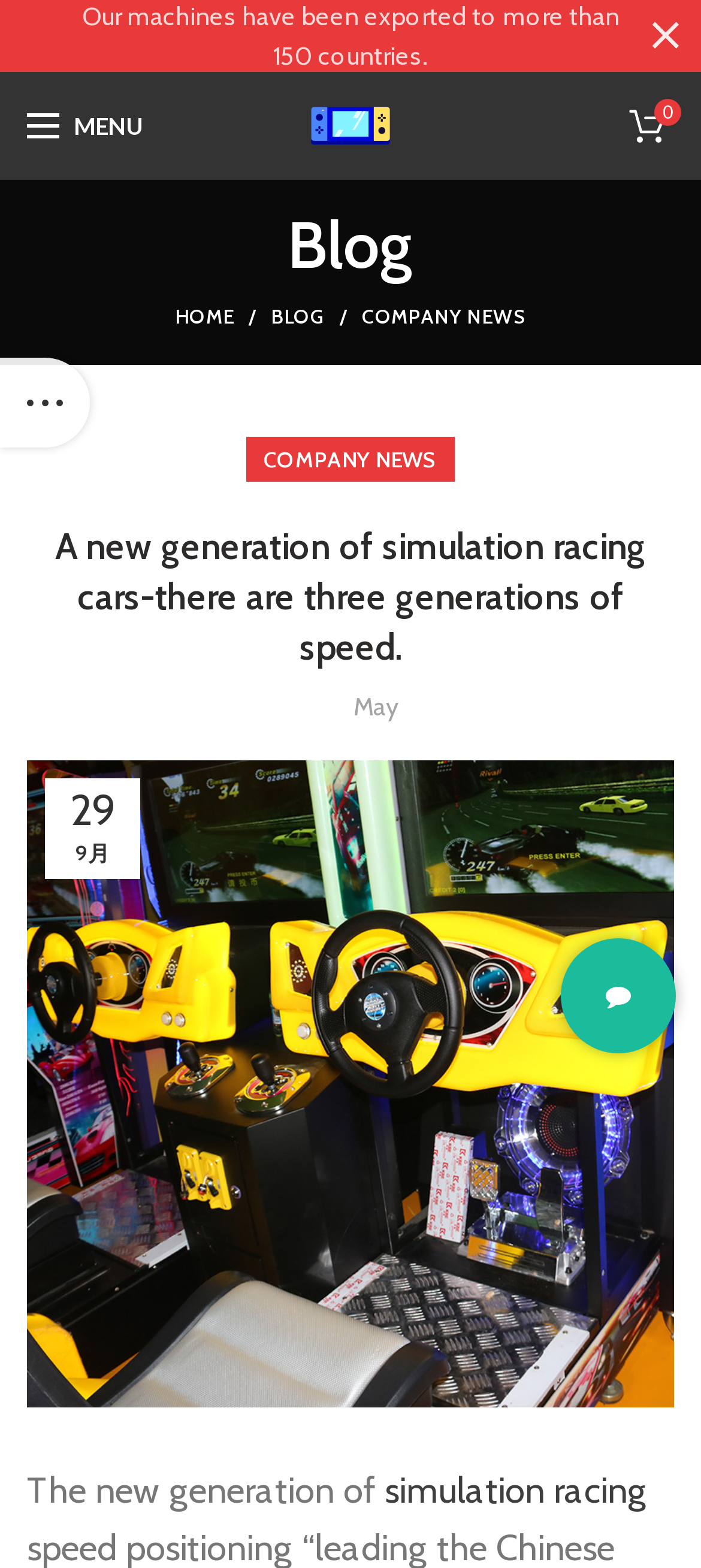Please identify the bounding box coordinates of the element I need to click to follow this instruction: "Read the article about How Long is a Lacrosse Game".

None